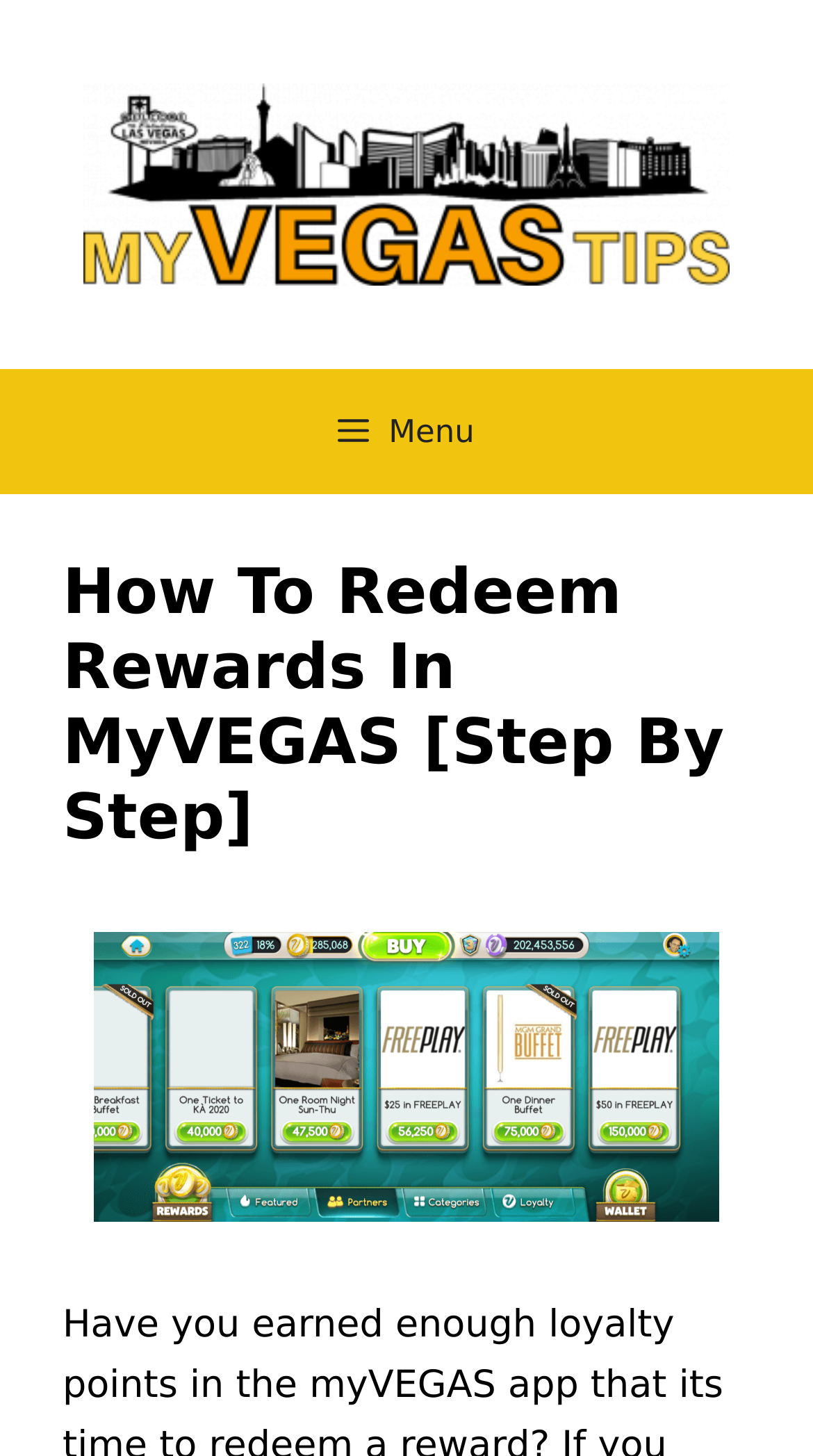Provide the bounding box coordinates in the format (top-left x, top-left y, bottom-right x, bottom-right y). All values are floating point numbers between 0 and 1. Determine the bounding box coordinate of the UI element described as: alt="MyVEGAS Tips"

[0.103, 0.111, 0.897, 0.141]